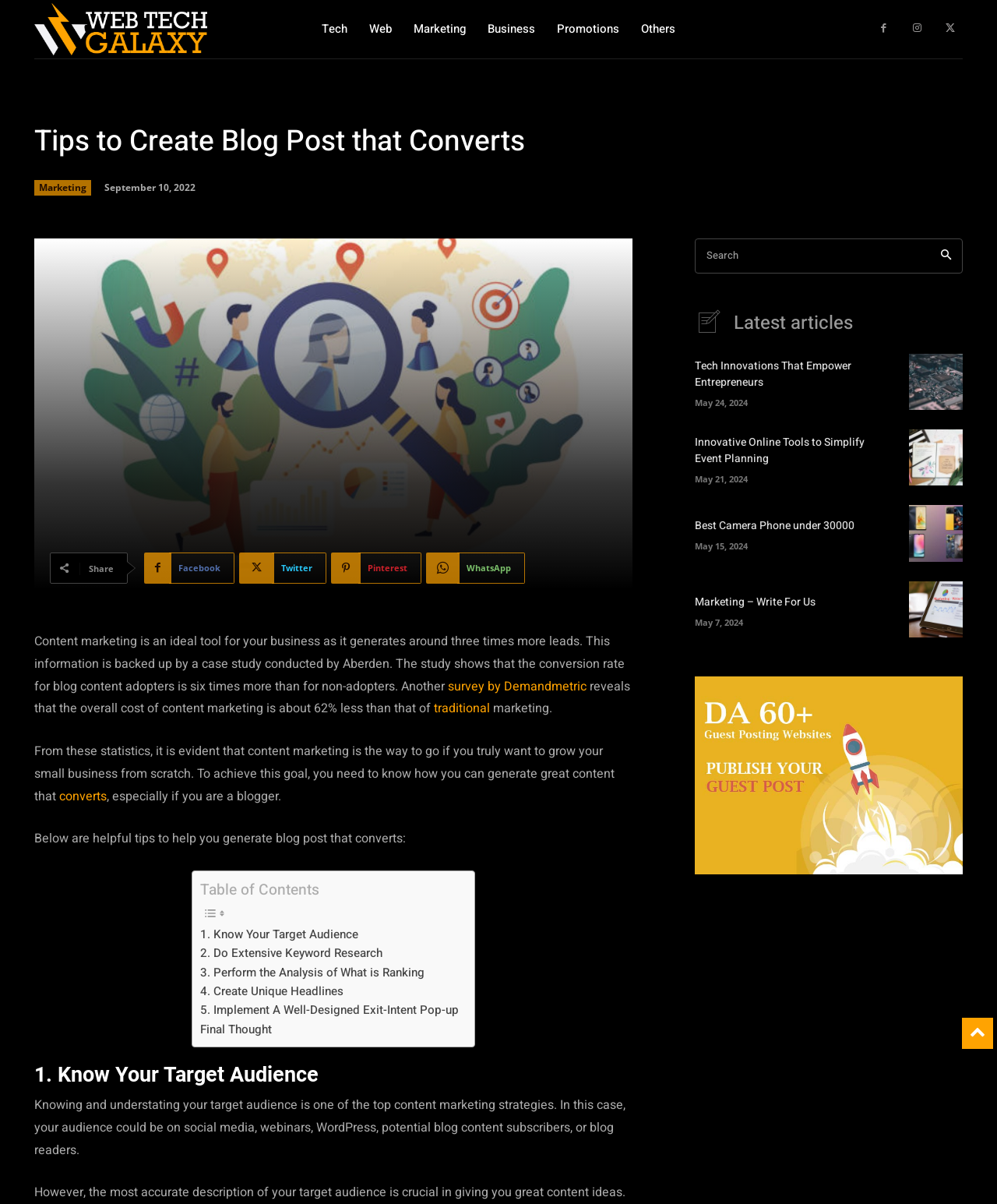What is the topic of the blog post?
Kindly answer the question with as much detail as you can.

The topic of the blog post can be determined by reading the heading 'Tips to Create Blog Post that Converts' and the subsequent paragraphs that discuss the benefits and strategies of content marketing.